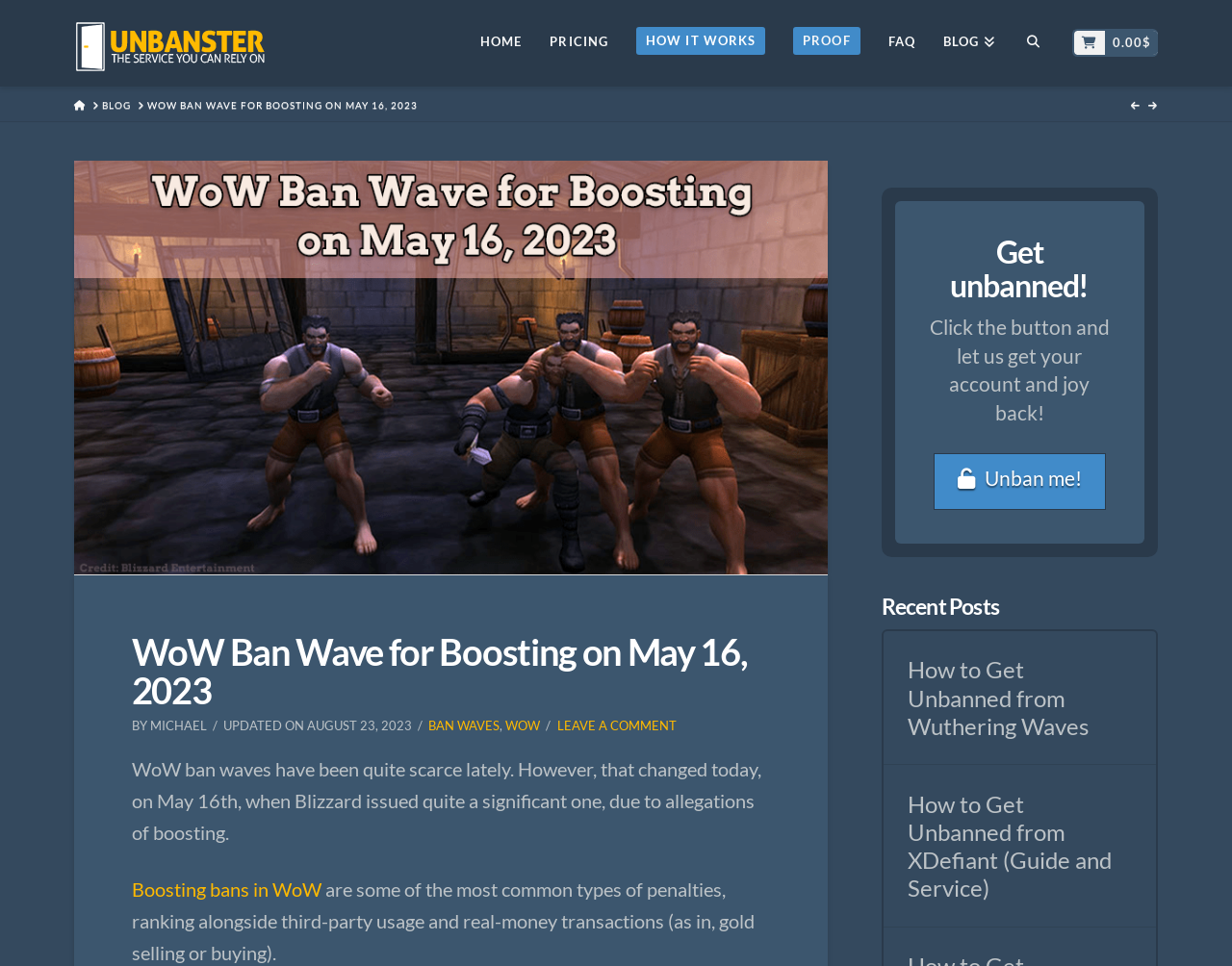Respond with a single word or short phrase to the following question: 
What is the name of the blog author?

MICHAEL